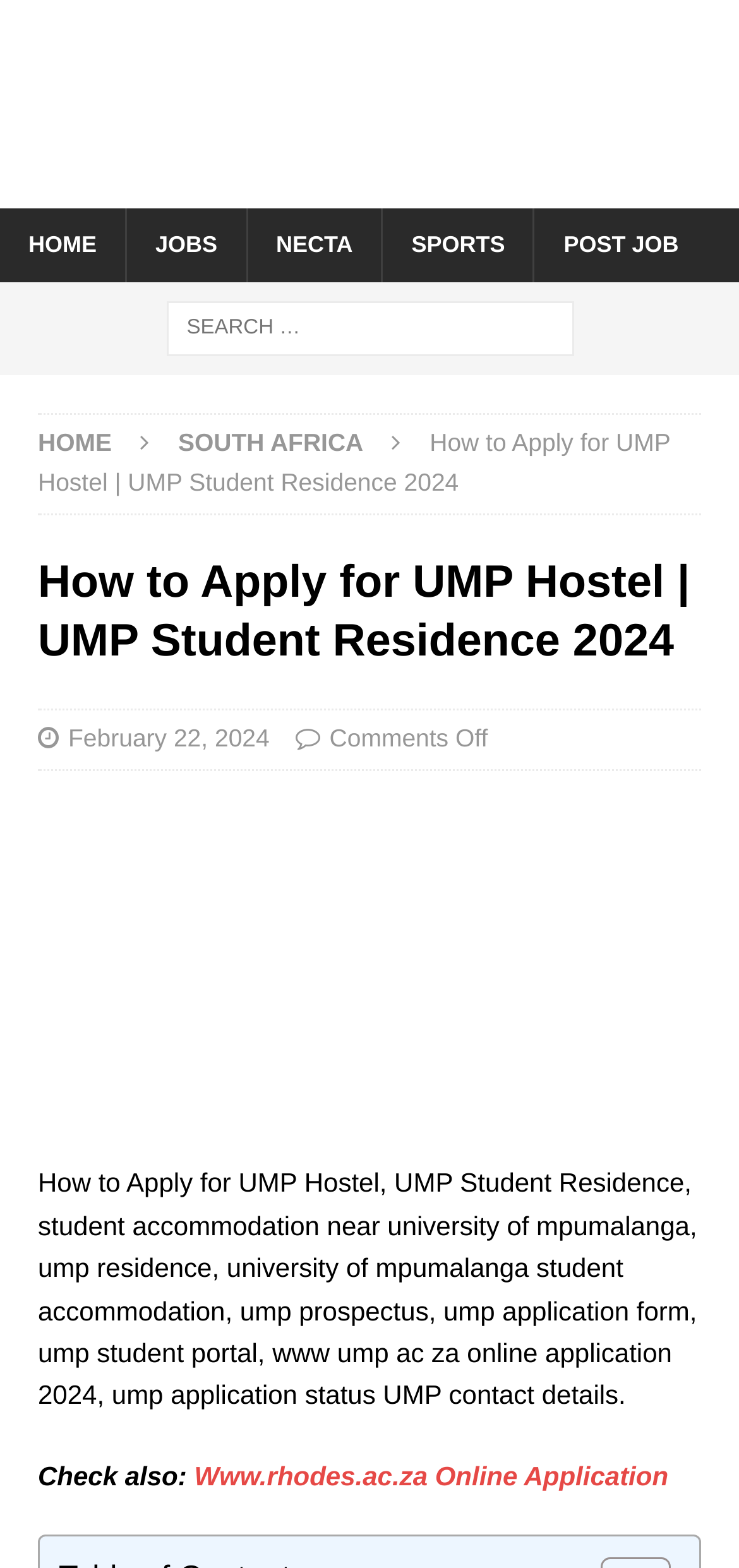Provide a single word or phrase to answer the given question: 
What is the date of the post?

February 22, 2024